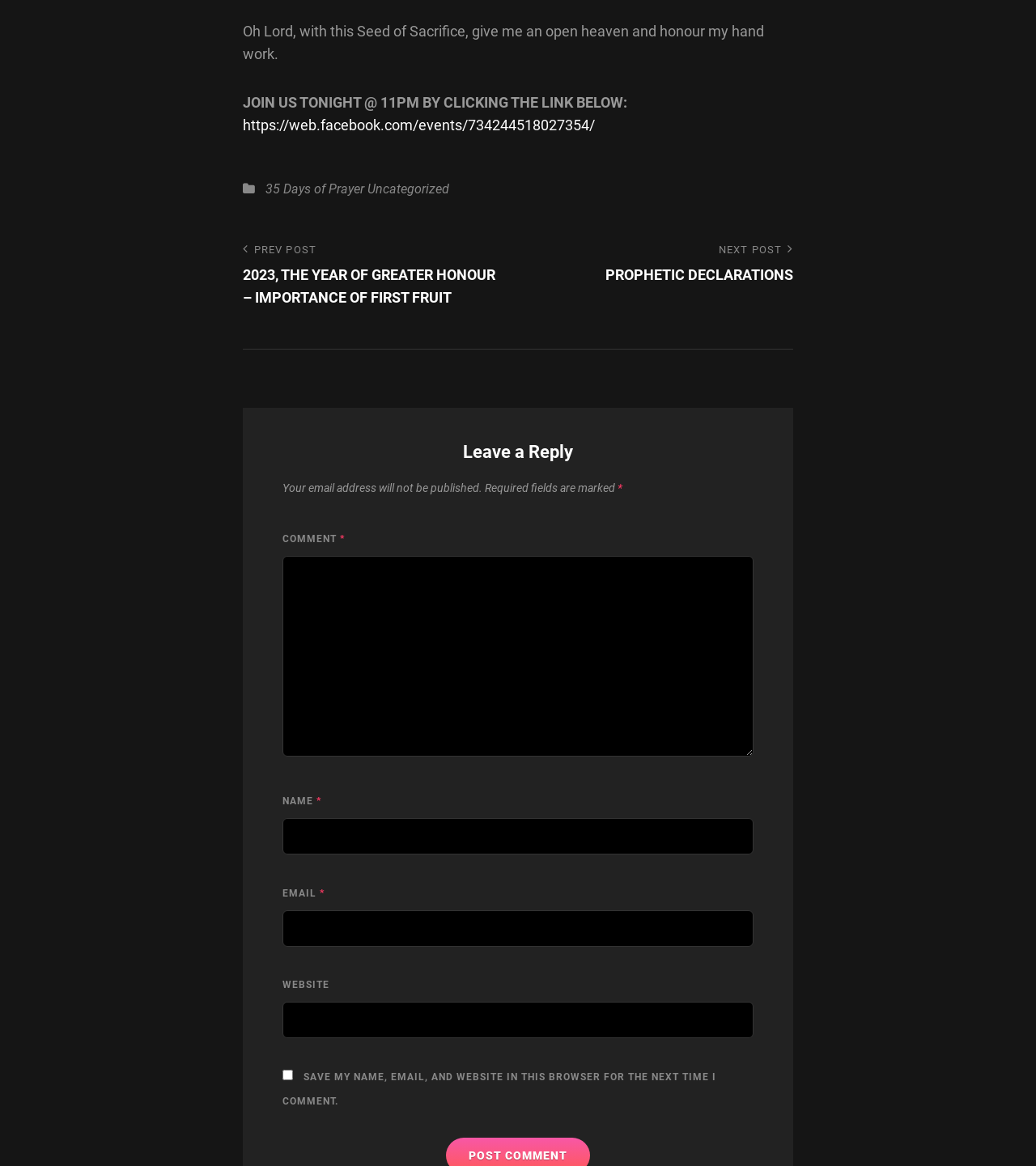Calculate the bounding box coordinates for the UI element based on the following description: "parent_node: EMAIL * aria-describedby="email-notes" name="email"". Ensure the coordinates are four float numbers between 0 and 1, i.e., [left, top, right, bottom].

[0.273, 0.781, 0.727, 0.812]